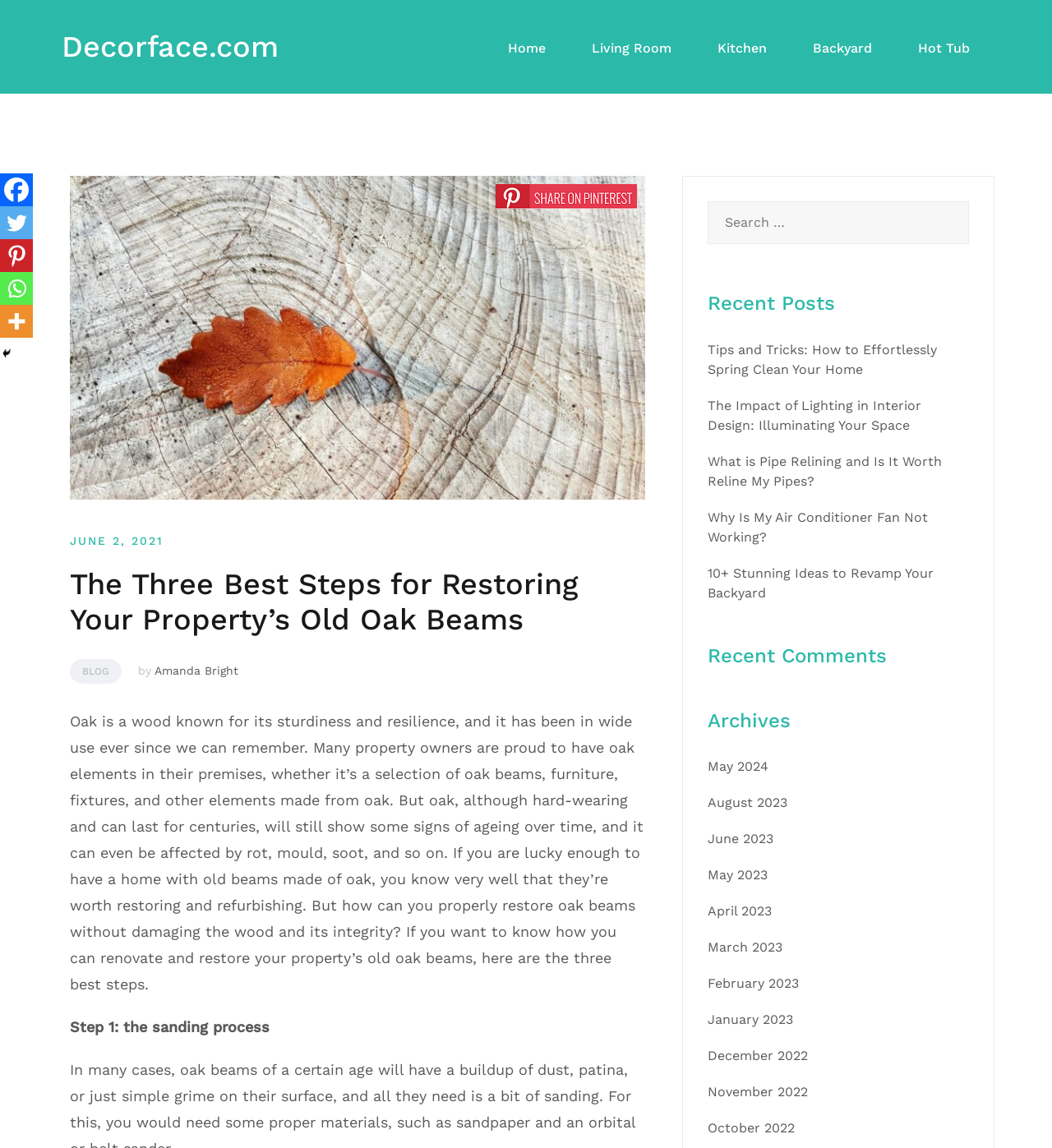Extract the primary header of the webpage and generate its text.

The Three Best Steps for Restoring Your Property’s Old Oak Beams